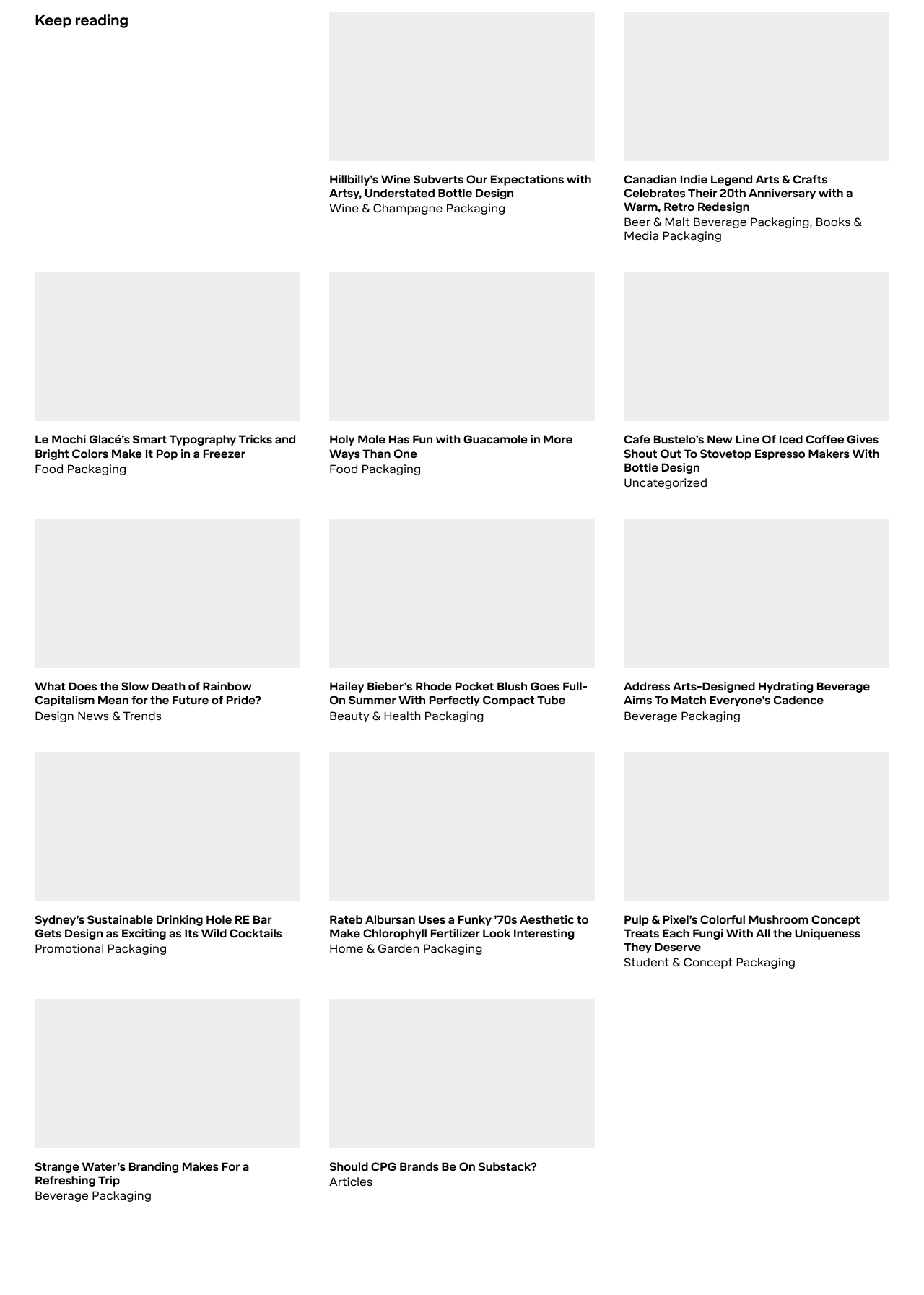Determine the bounding box coordinates of the section I need to click to execute the following instruction: "Save 'Hillbilly’s Wine Subverts Our Expectations with Artsy, Understated Bottle Design'". Provide the coordinates as four float numbers between 0 and 1, i.e., [left, top, right, bottom].

[0.583, 0.018, 0.631, 0.031]